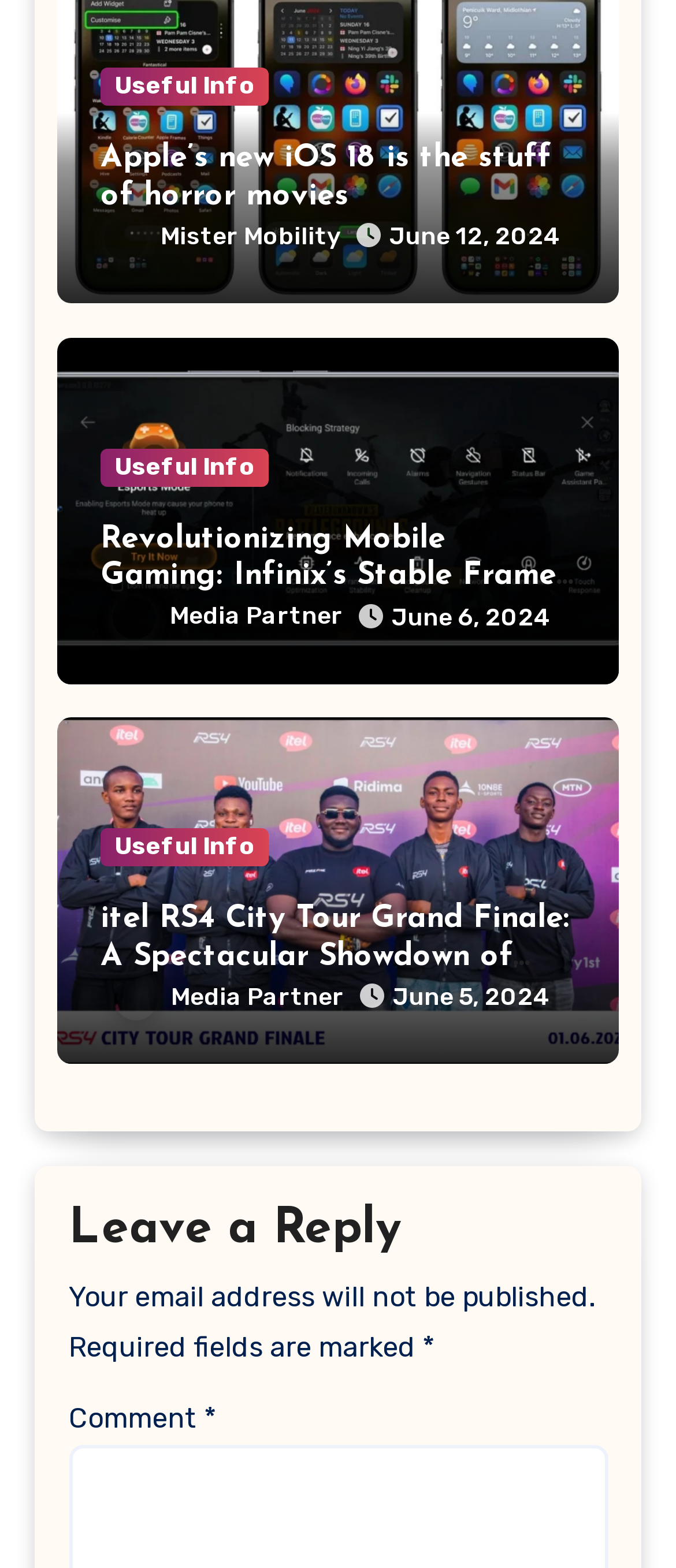Please identify the bounding box coordinates of the element's region that needs to be clicked to fulfill the following instruction: "View Shani Avni's page". The bounding box coordinates should consist of four float numbers between 0 and 1, i.e., [left, top, right, bottom].

None